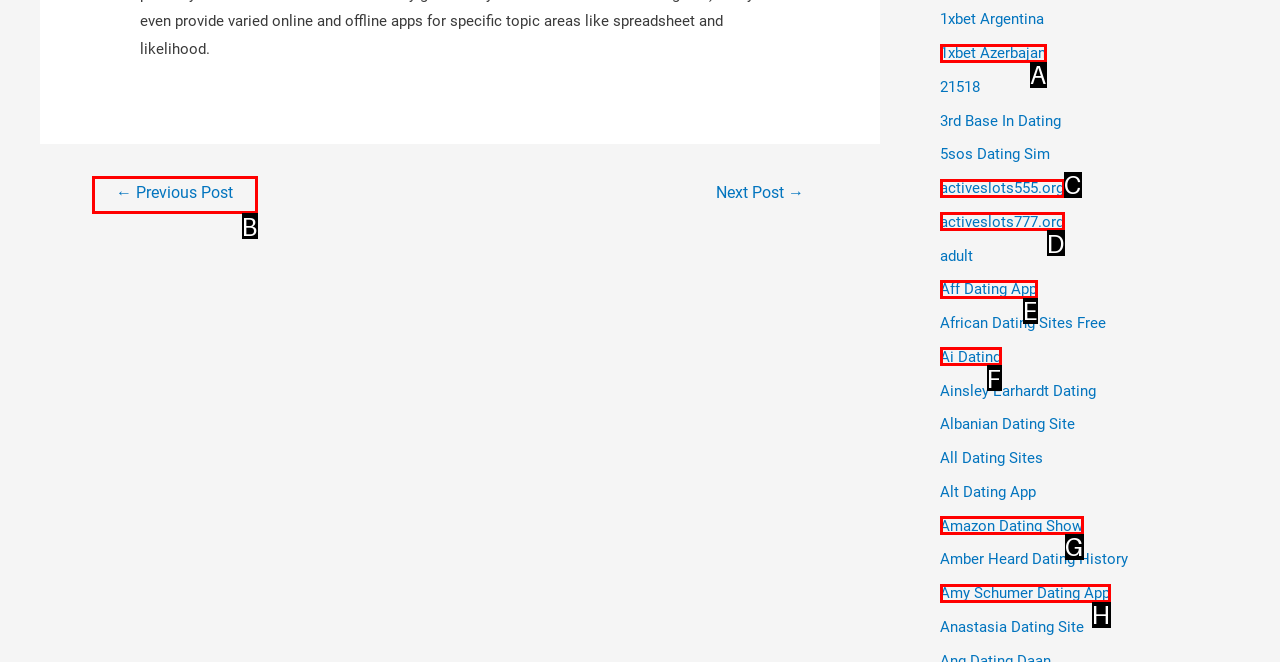Select the HTML element to finish the task: Login to the website Reply with the letter of the correct option.

None